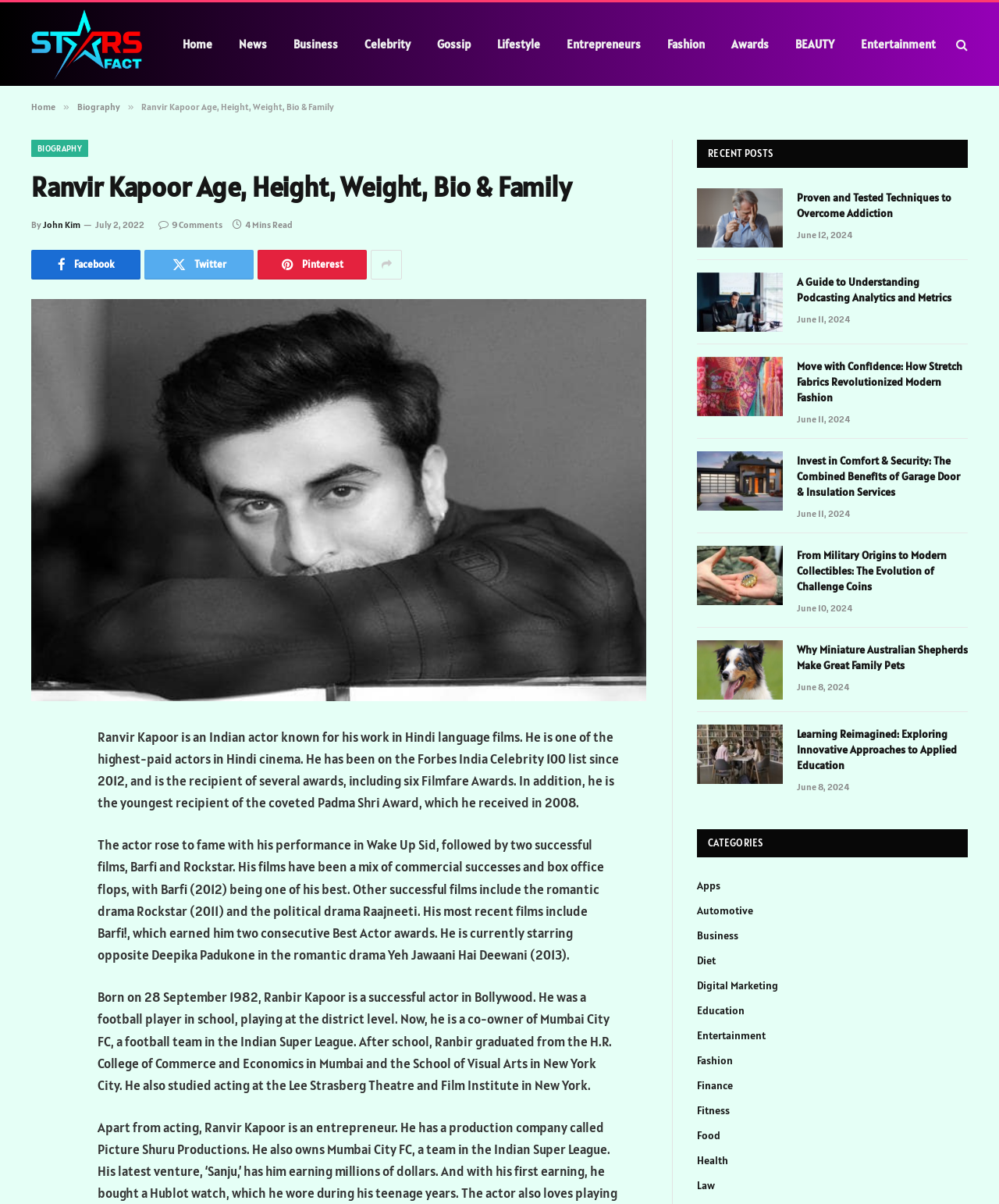Identify the bounding box coordinates of the area that should be clicked in order to complete the given instruction: "Book an appointment". The bounding box coordinates should be four float numbers between 0 and 1, i.e., [left, top, right, bottom].

None